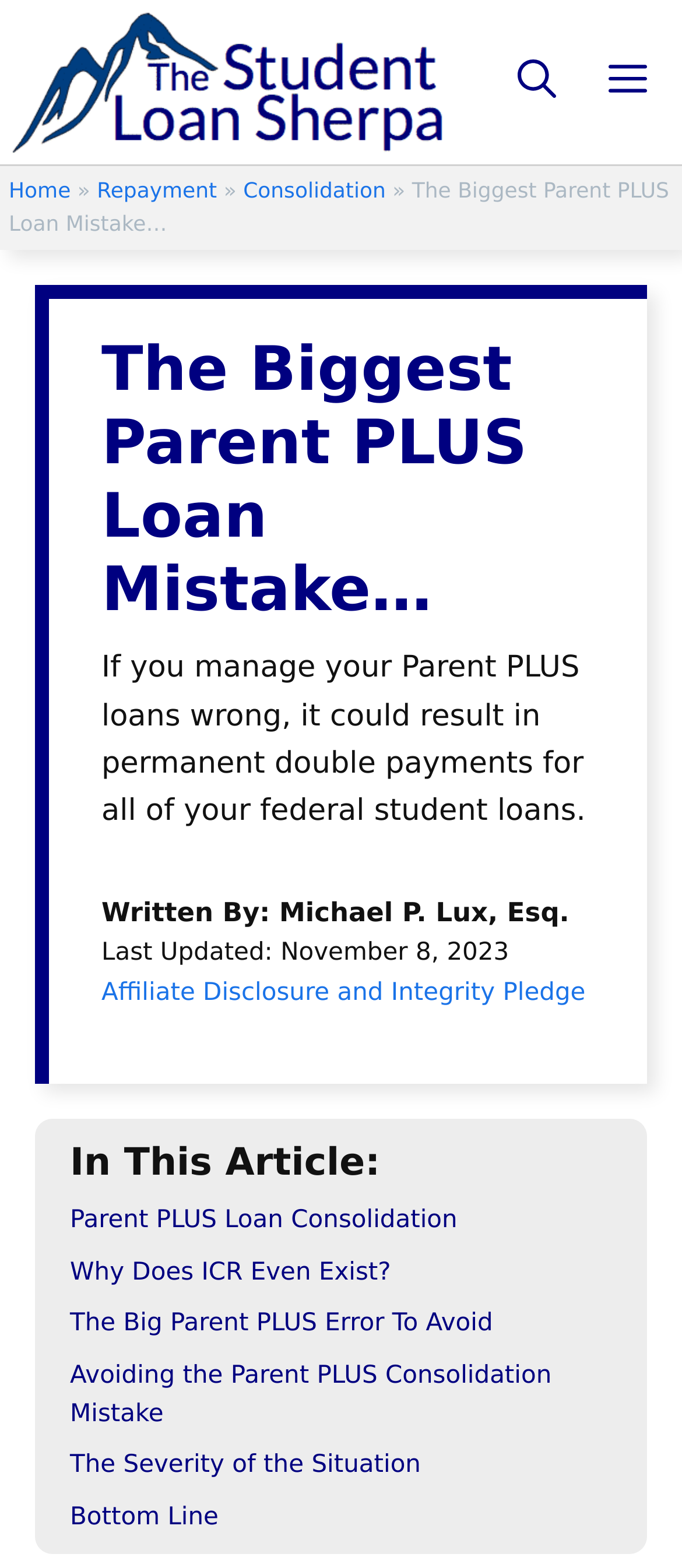Predict the bounding box coordinates of the UI element that matches this description: "Parent PLUS Loan Consolidation". The coordinates should be in the format [left, top, right, bottom] with each value between 0 and 1.

[0.103, 0.77, 0.671, 0.788]